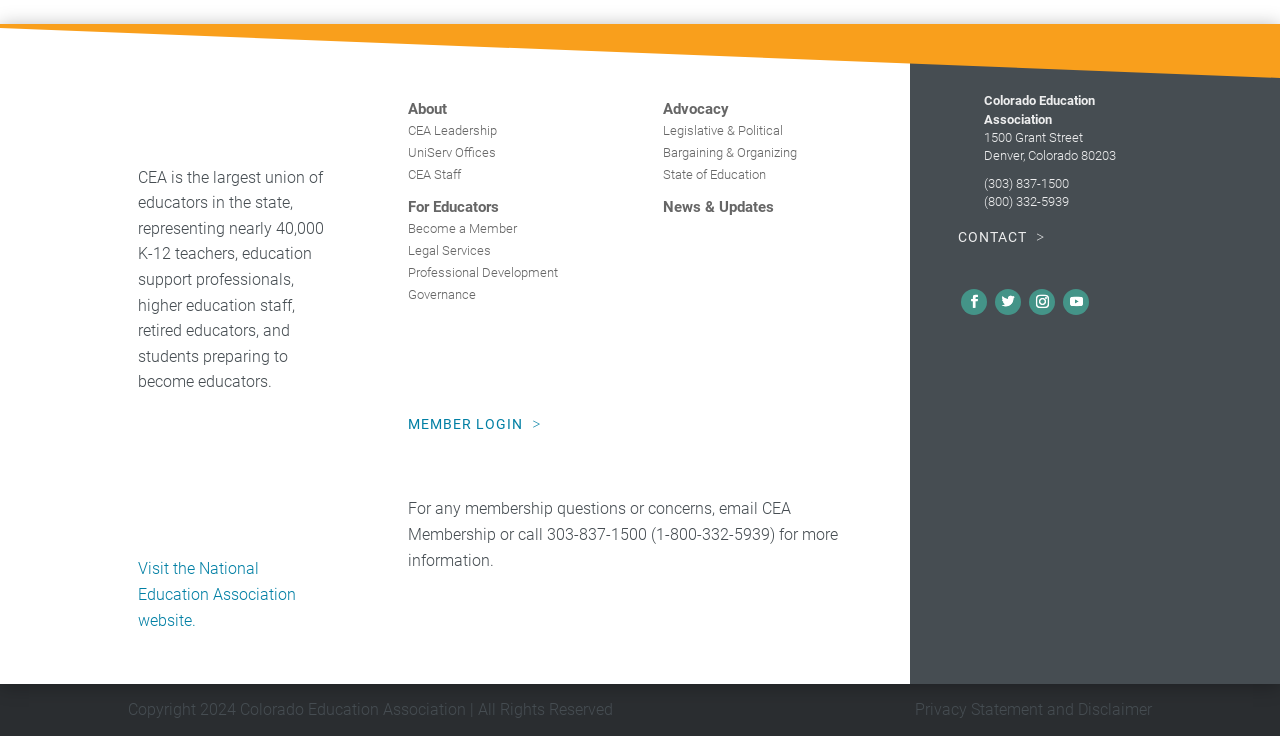What is the name of the organization?
Based on the screenshot, answer the question with a single word or phrase.

Colorado Education Association